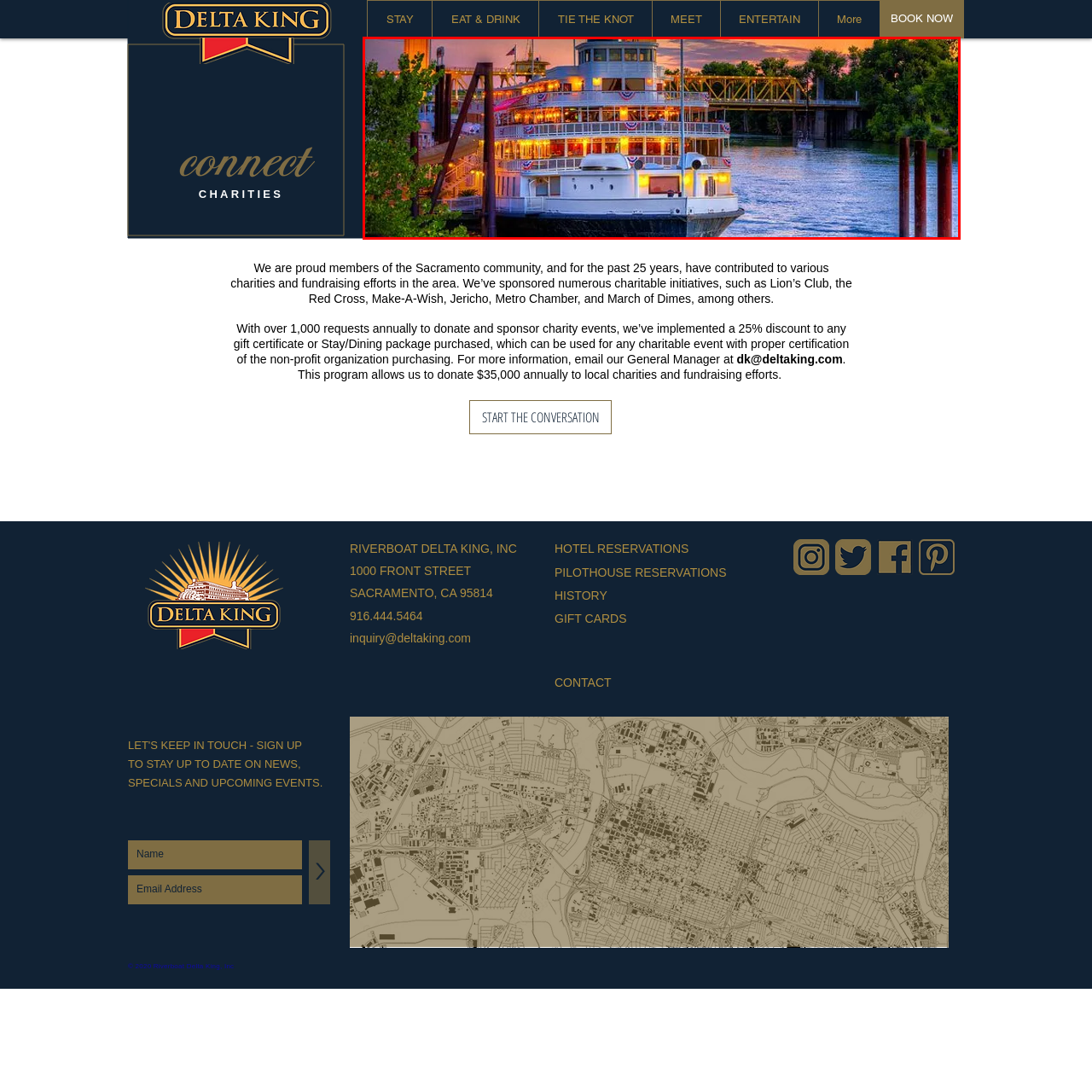What is visible in the background of the image?
Analyze the image segment within the red bounding box and respond to the question using a single word or brief phrase.

Bridge and greenery